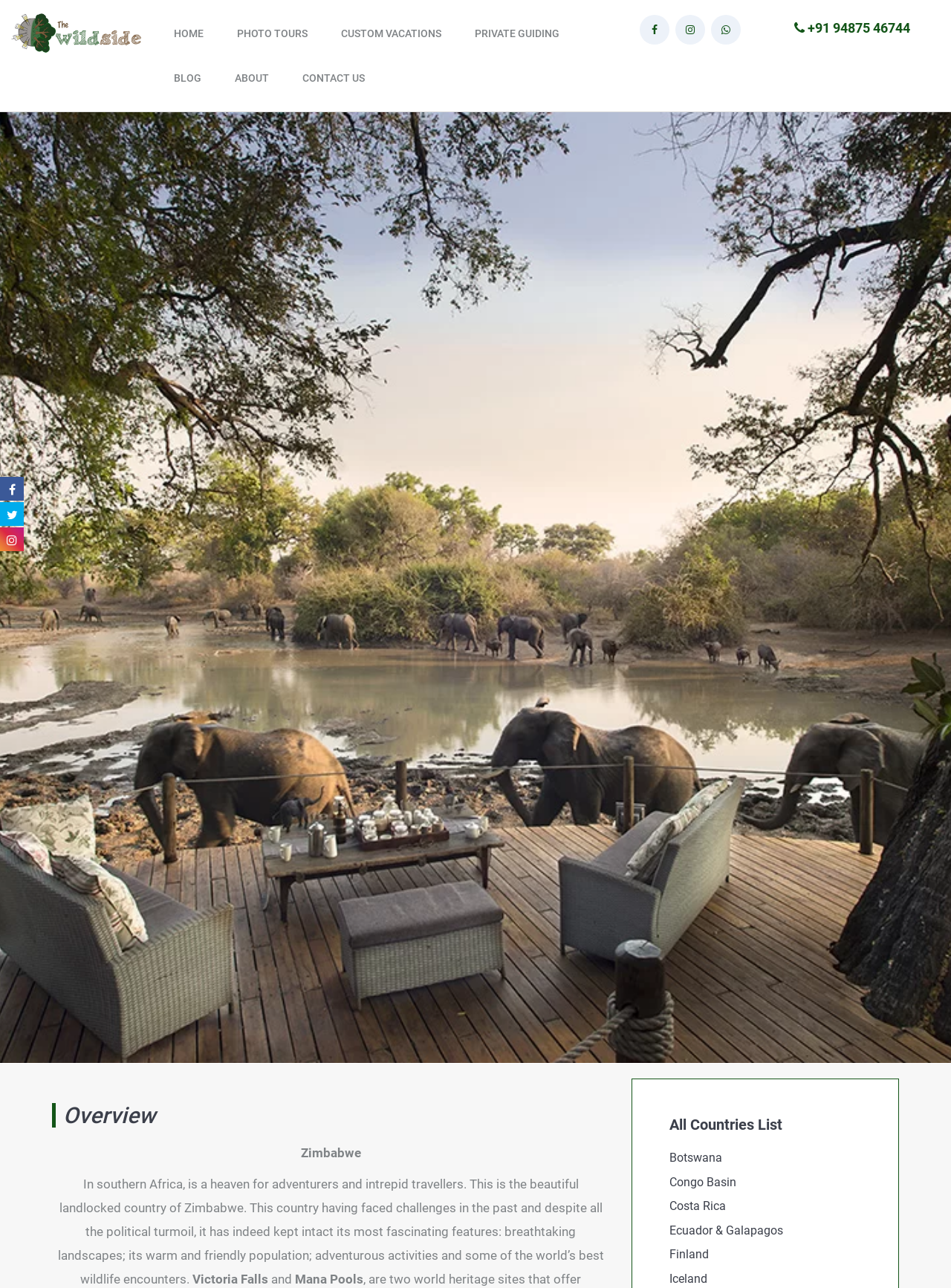How many links are available in the 'All Countries List' section?
Refer to the screenshot and answer in one word or phrase.

7